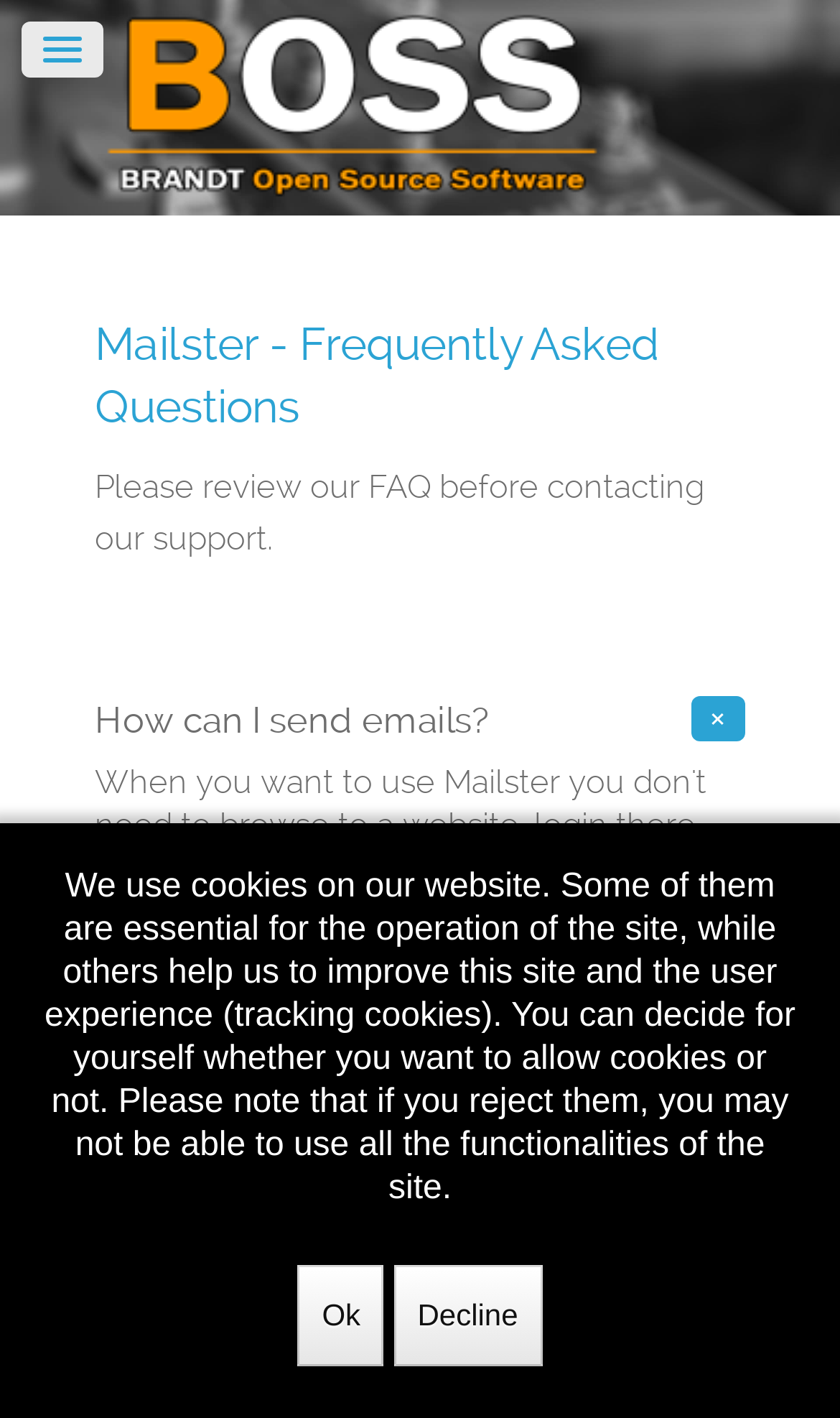Give a one-word or one-phrase response to the question:
How can users send emails?

Via Outlook, Thunderbird, Webmailer